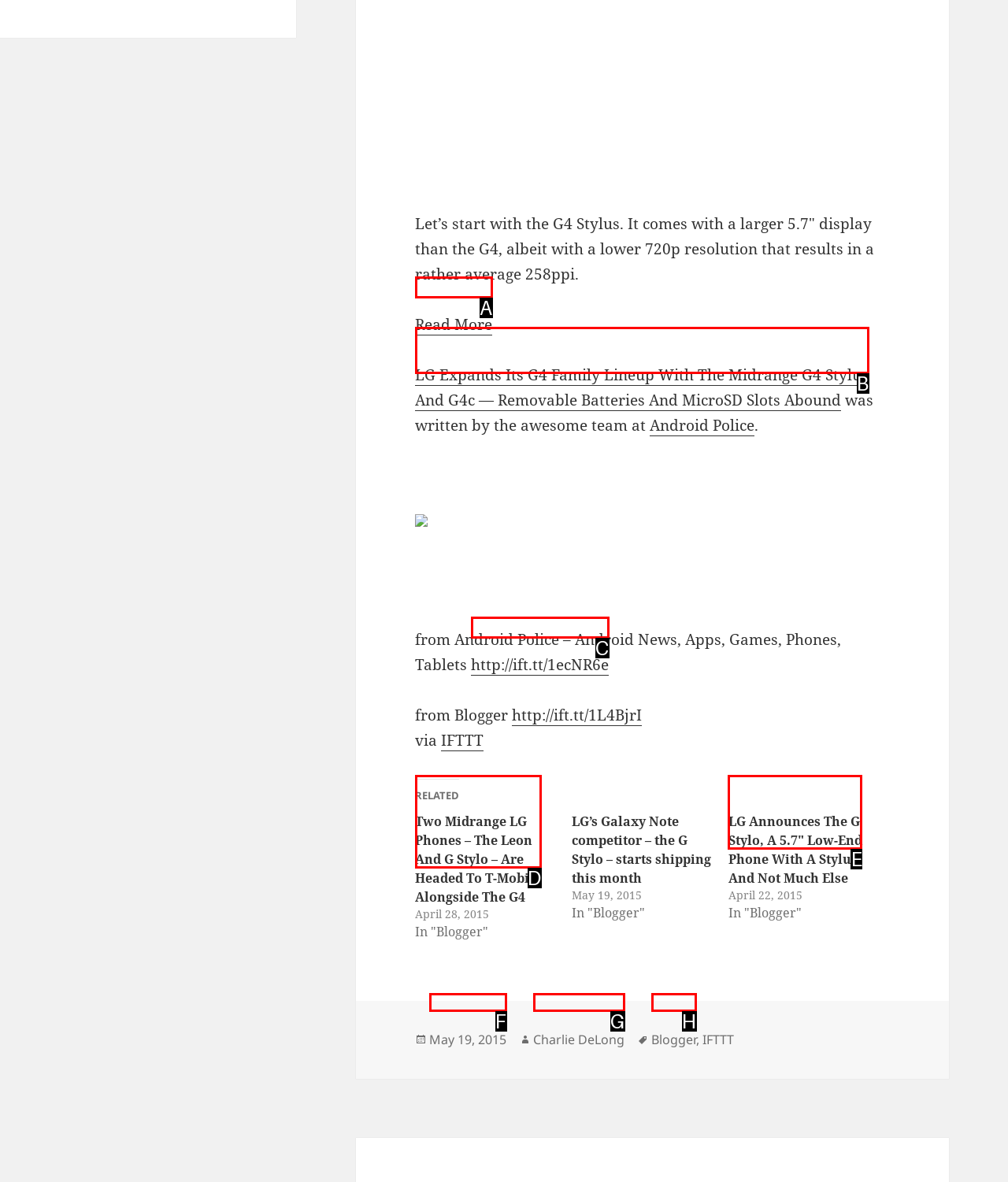Using the description: May 19, 2015
Identify the letter of the corresponding UI element from the choices available.

F